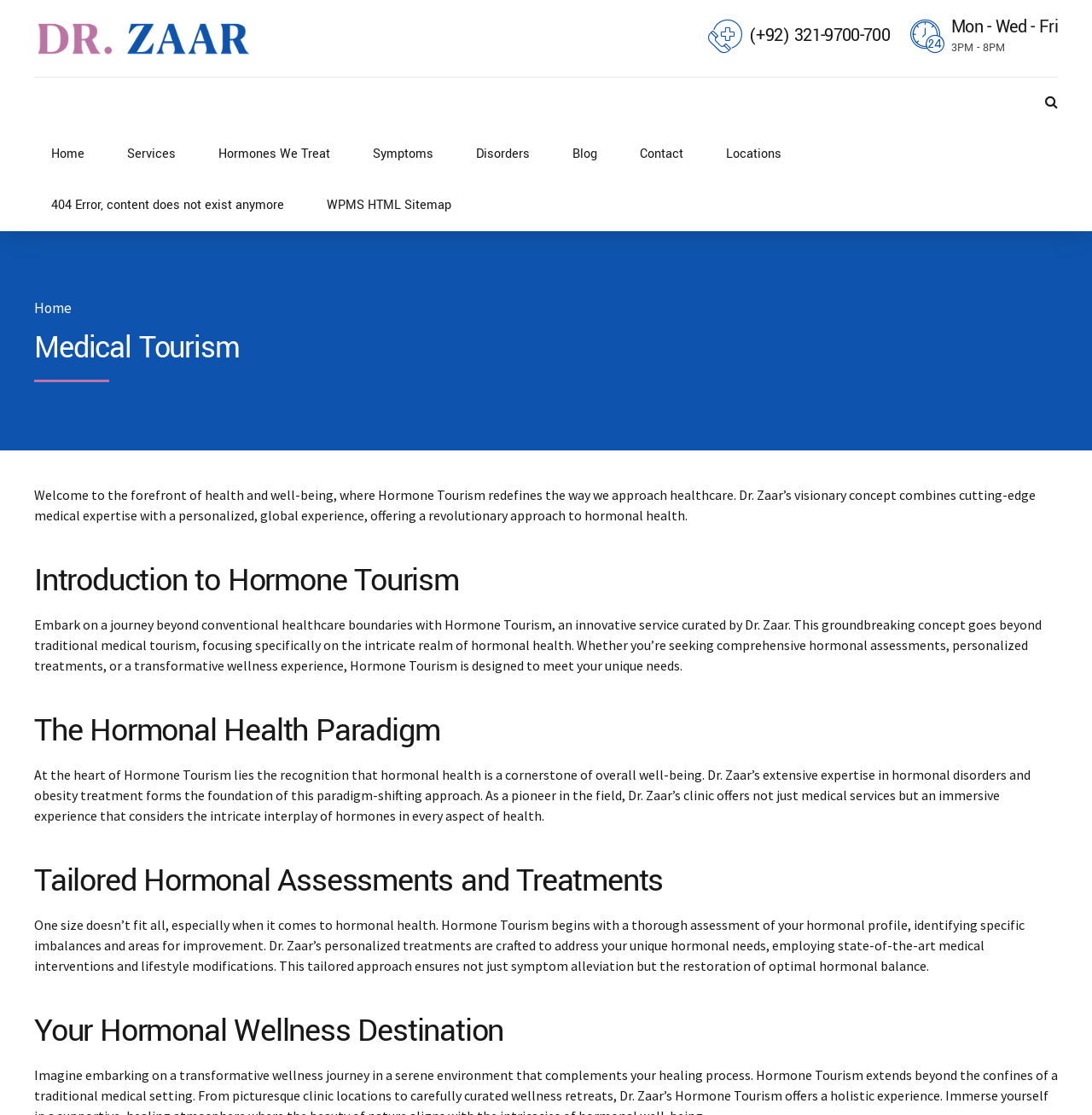Determine the bounding box coordinates of the region I should click to achieve the following instruction: "Visit the 'Blog' page". Ensure the bounding box coordinates are four float numbers between 0 and 1, i.e., [left, top, right, bottom].

[0.509, 0.116, 0.562, 0.161]